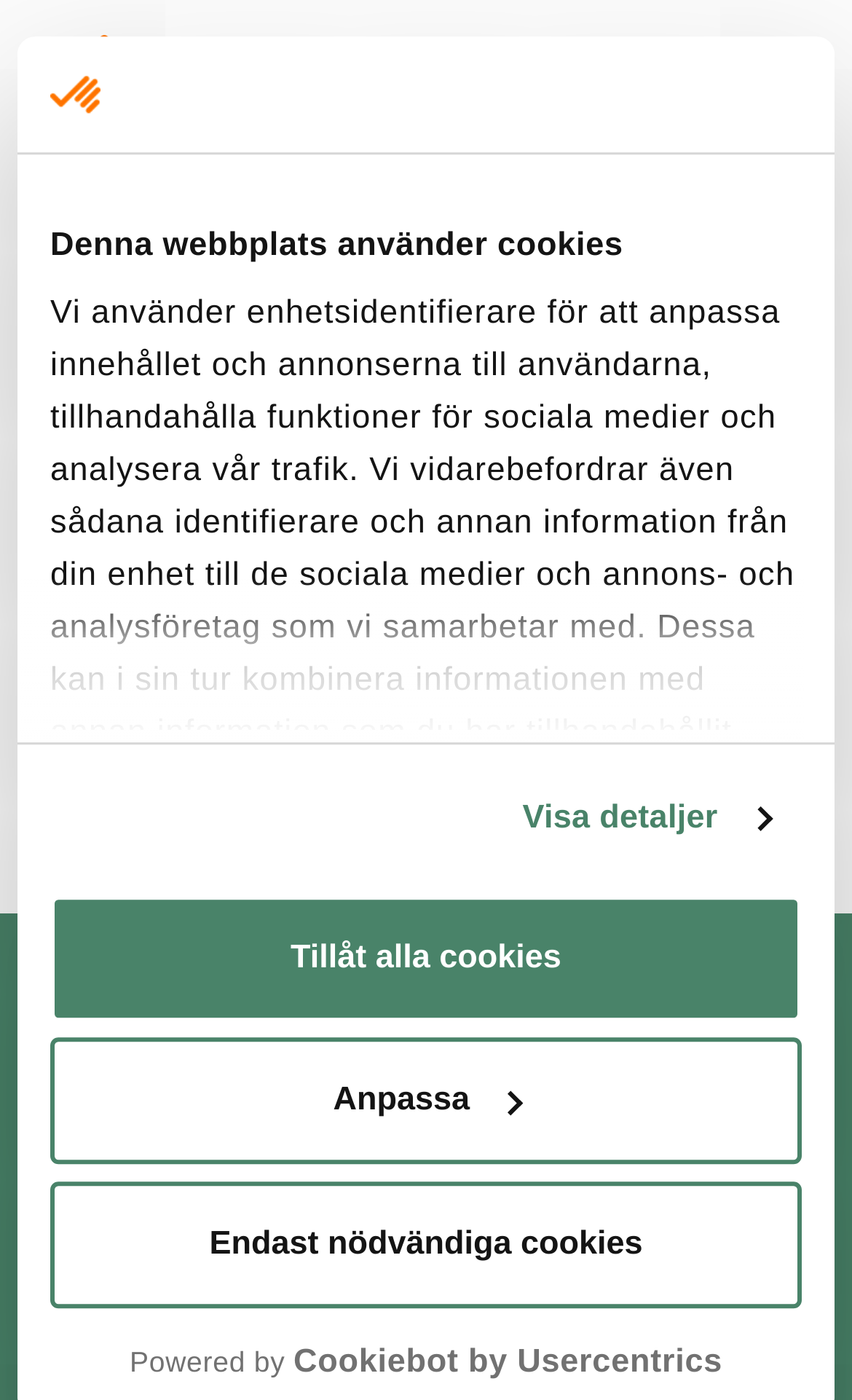What is the contact information provided?
Please provide a detailed and thorough answer to the question.

The contact information provided on the webpage is a heading that says 'Kontakta oss med dina frågor!' which means 'Contact us with your questions!'. This suggests that users can contact the company with their questions or concerns.